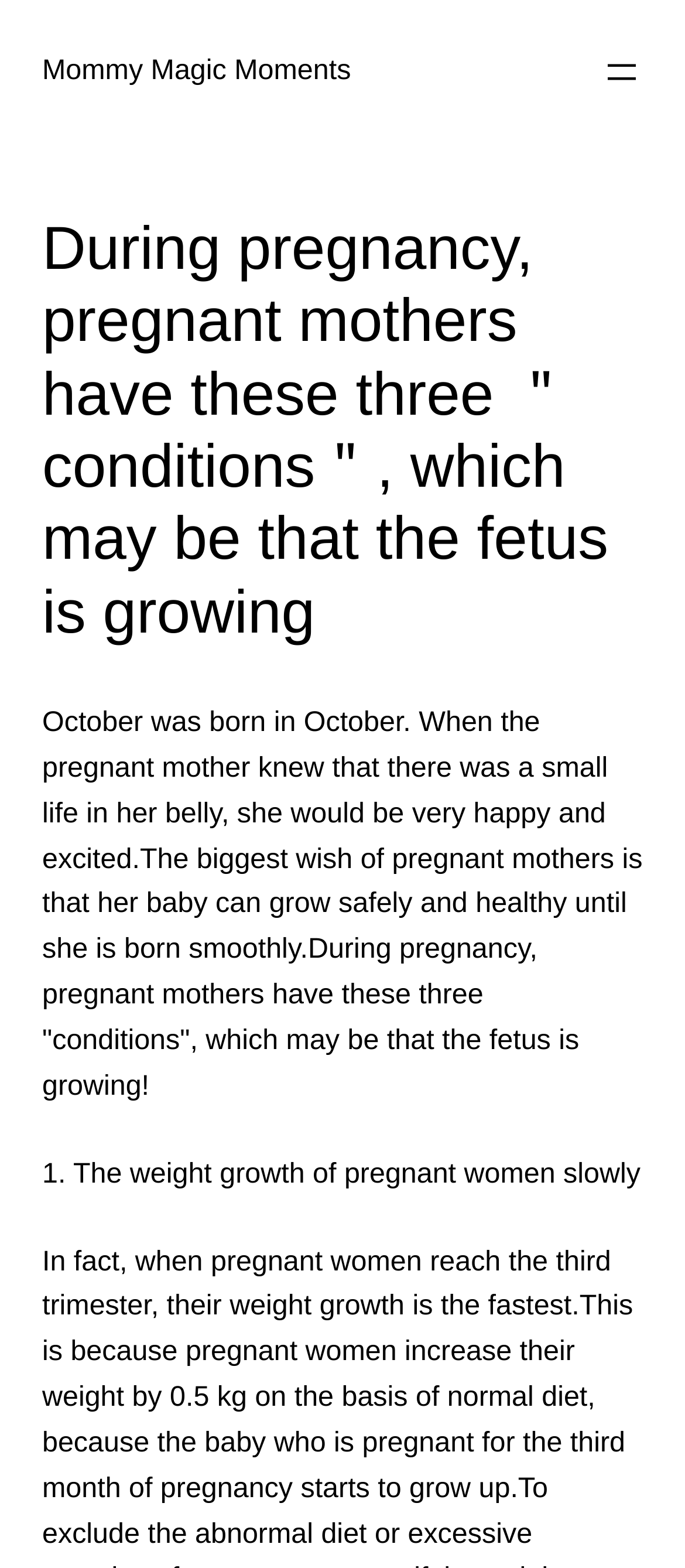Identify and extract the main heading of the webpage.

During pregnancy, pregnant mothers have these three ＂conditions＂, which may be that the fetus is growing